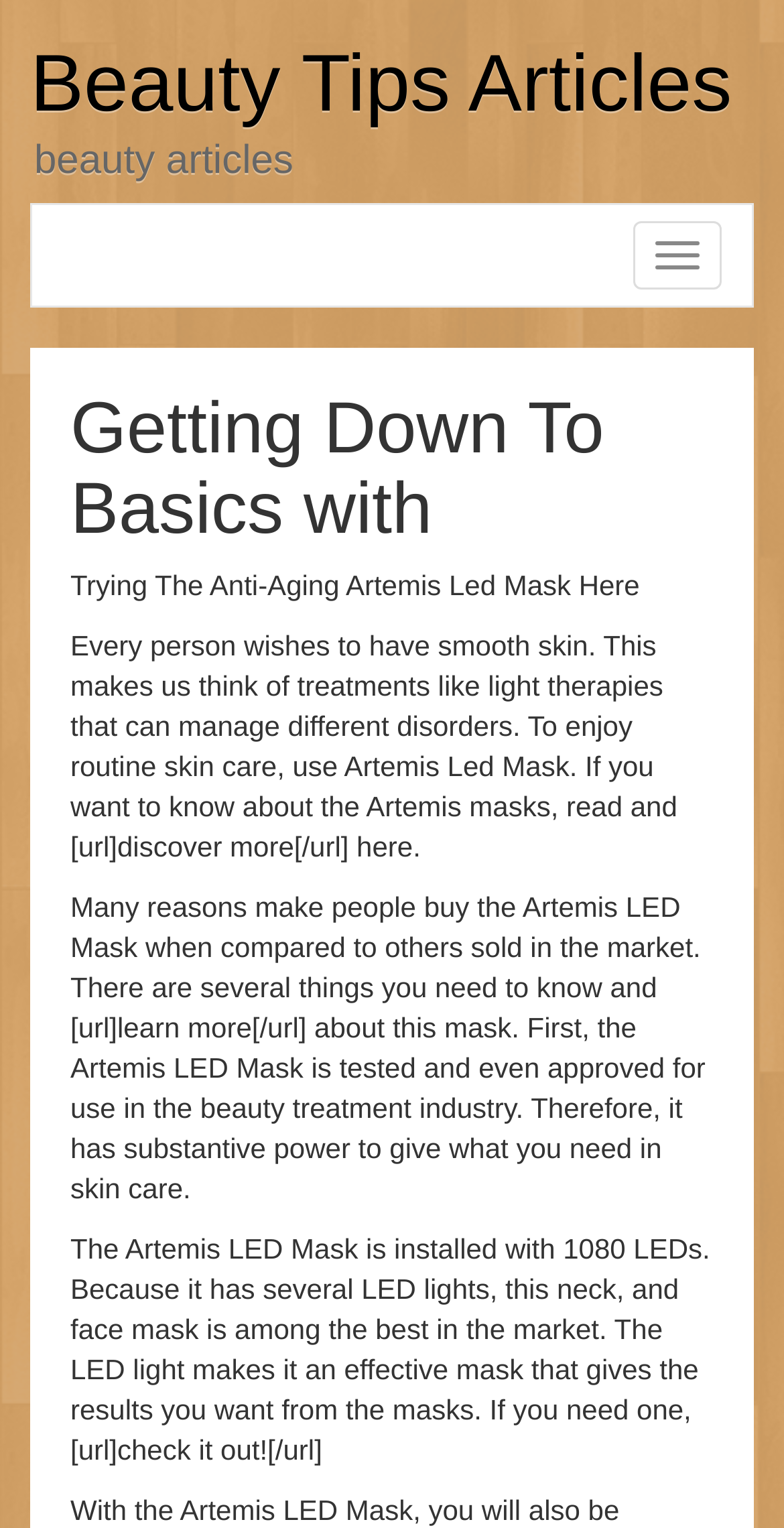What is the name of the product being discussed?
Provide a detailed and well-explained answer to the question.

The product being discussed can be determined by reading the static text elements on the webpage. The text 'Trying The Anti-Aging Artemis Led Mask Here' and 'The Artemis LED Mask is installed with 1080 LEDs' suggest that the product being discussed is the Artemis Led Mask.